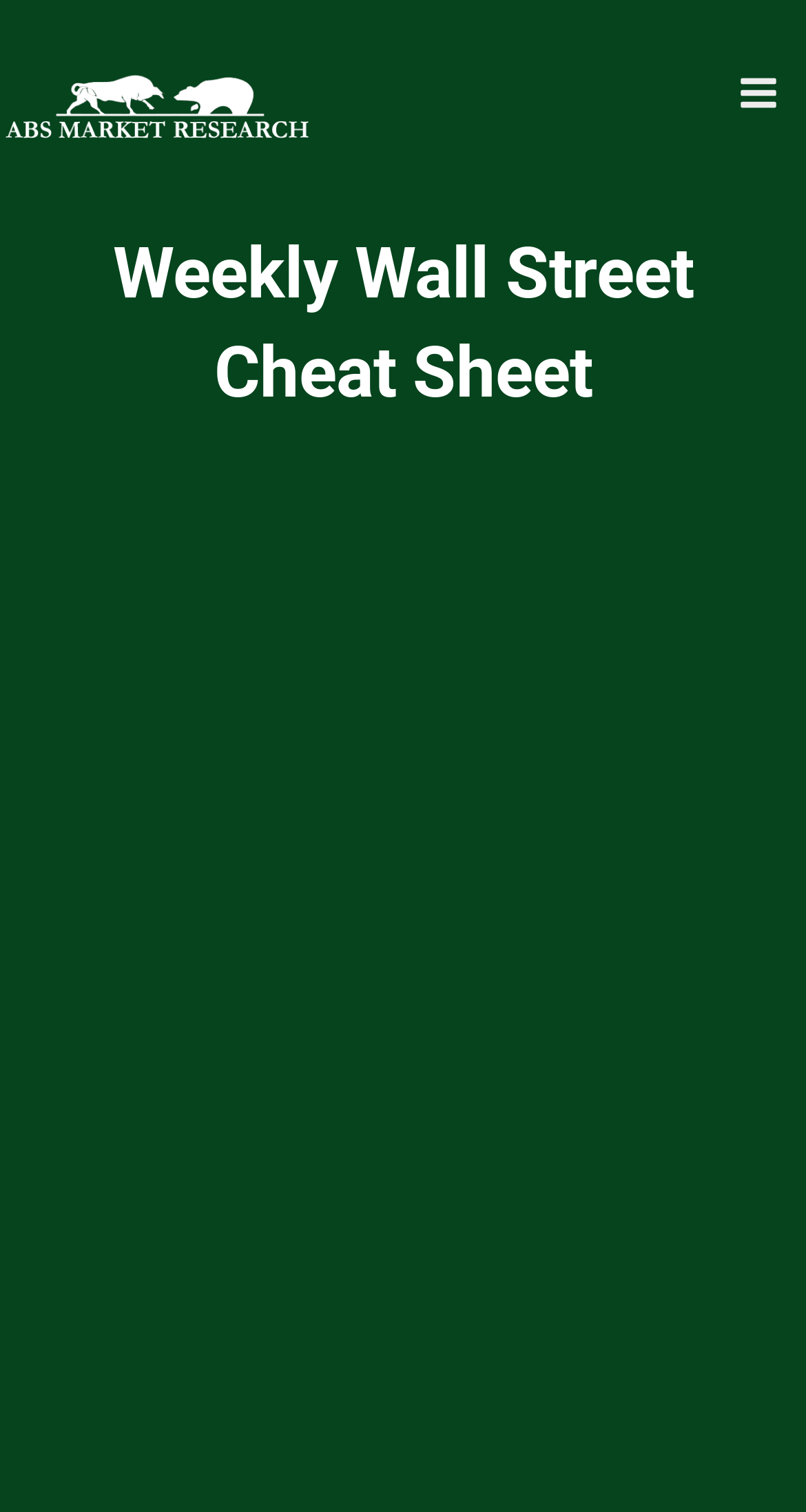What is the name of the website?
Using the image, answer in one word or phrase.

AlphaBetaStock.com